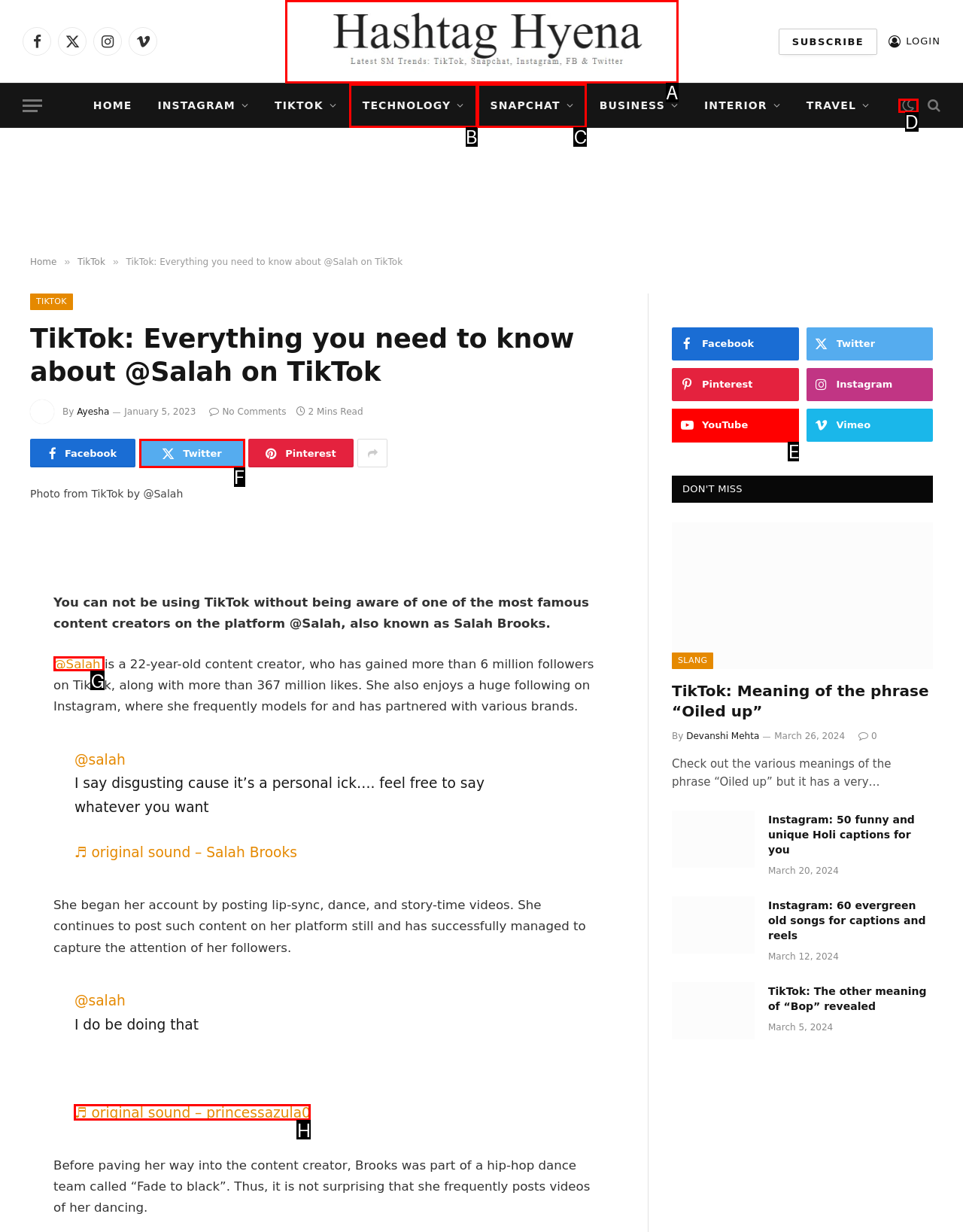From the provided options, which letter corresponds to the element described as: ♬ original sound – princessazula0
Answer with the letter only.

H